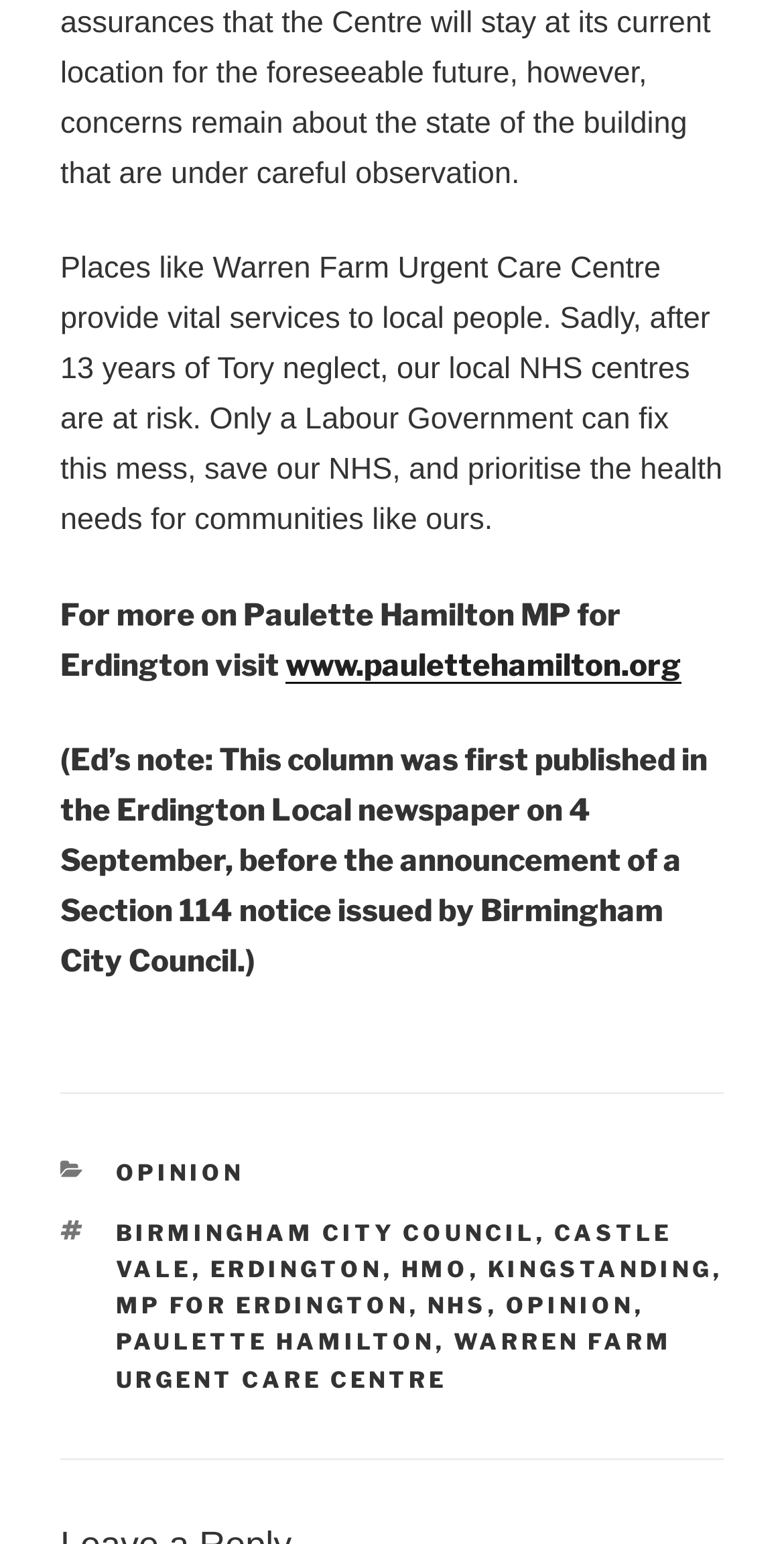Identify the bounding box coordinates of the clickable region to carry out the given instruction: "read opinion articles".

[0.147, 0.751, 0.312, 0.769]